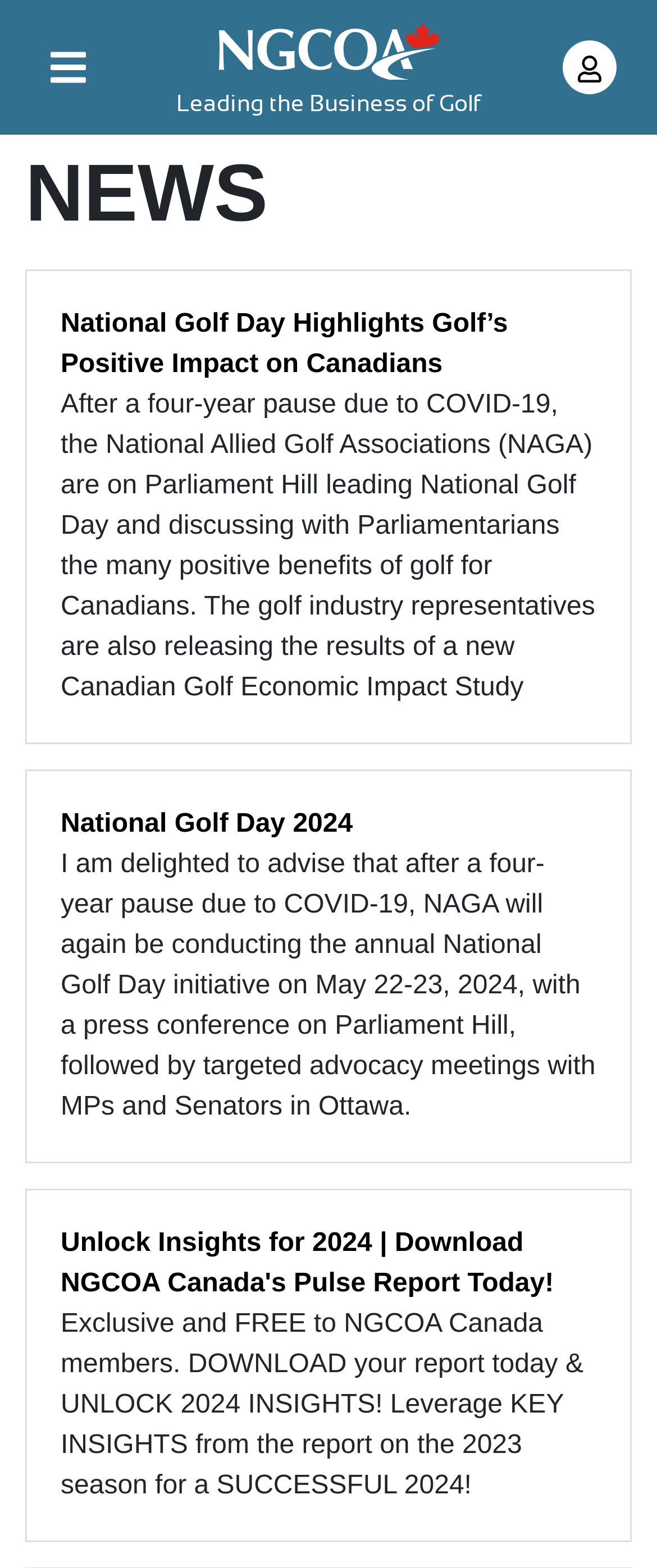What is the theme of the webpage?
Look at the image and respond to the question as thoroughly as possible.

The theme of the webpage is golf, which can be inferred from the name of the organization, the links to National Golf Day, and the mention of the golf industry.